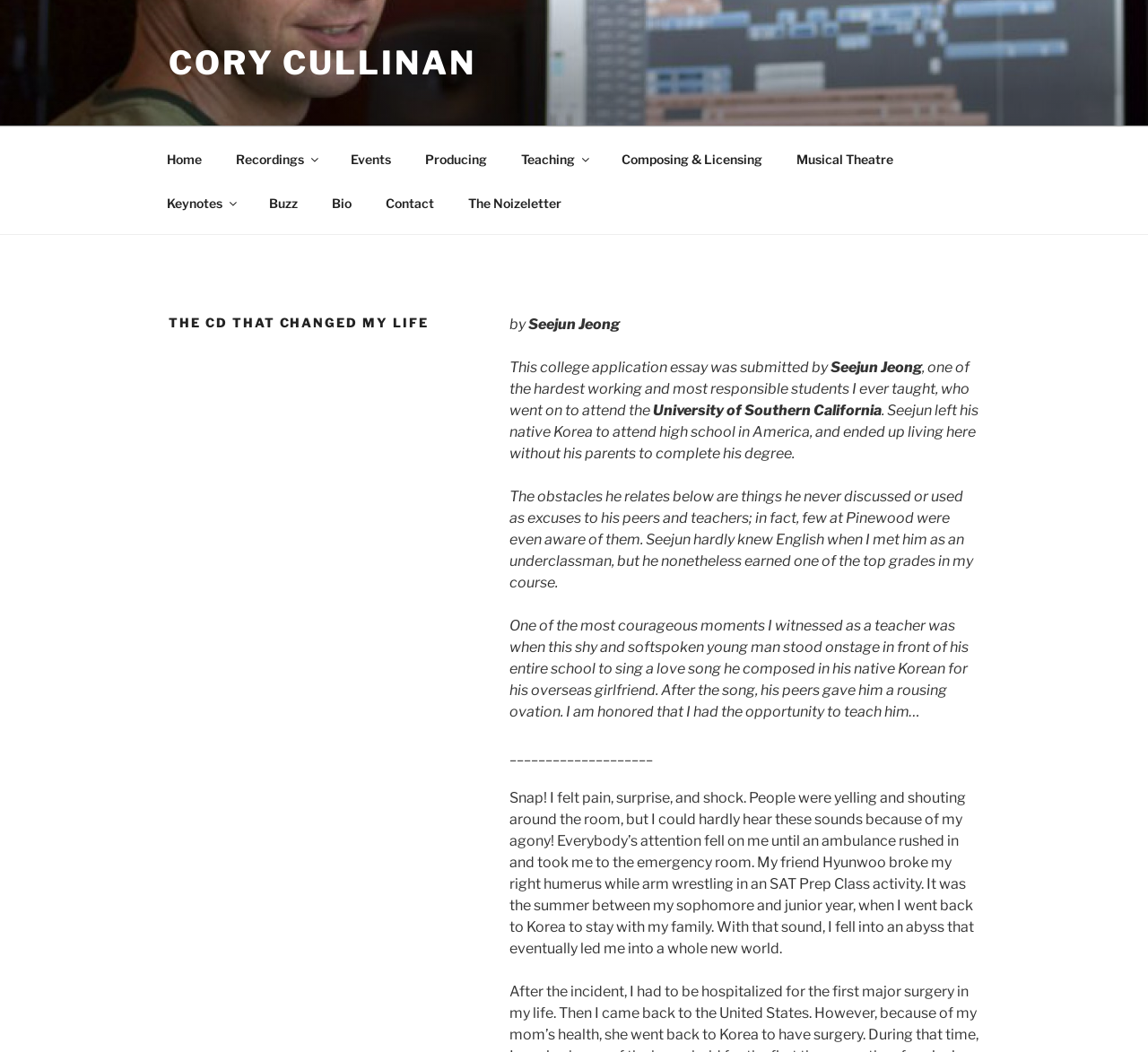Locate and provide the bounding box coordinates for the HTML element that matches this description: "Events".

[0.291, 0.13, 0.354, 0.172]